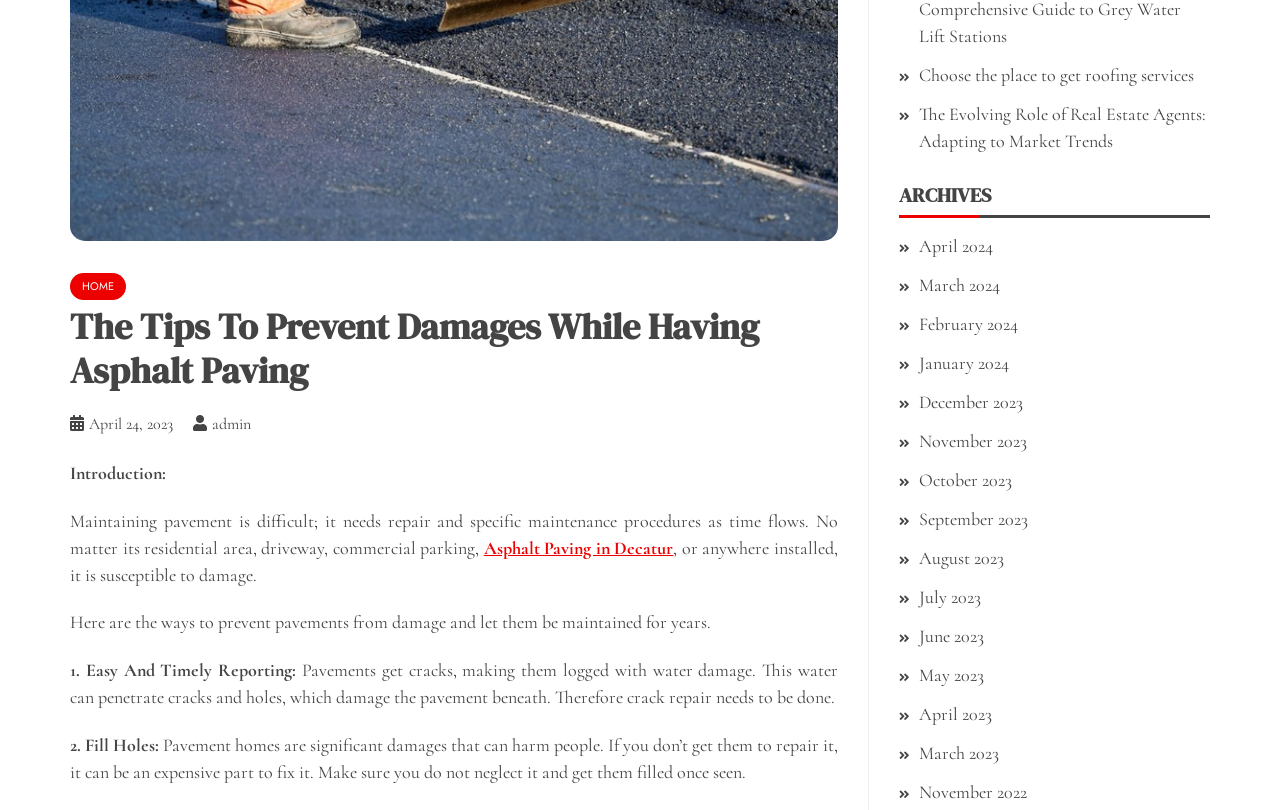Extract the bounding box coordinates of the UI element described by: "March 2023". The coordinates should include four float numbers ranging from 0 to 1, e.g., [left, top, right, bottom].

[0.718, 0.916, 0.78, 0.943]